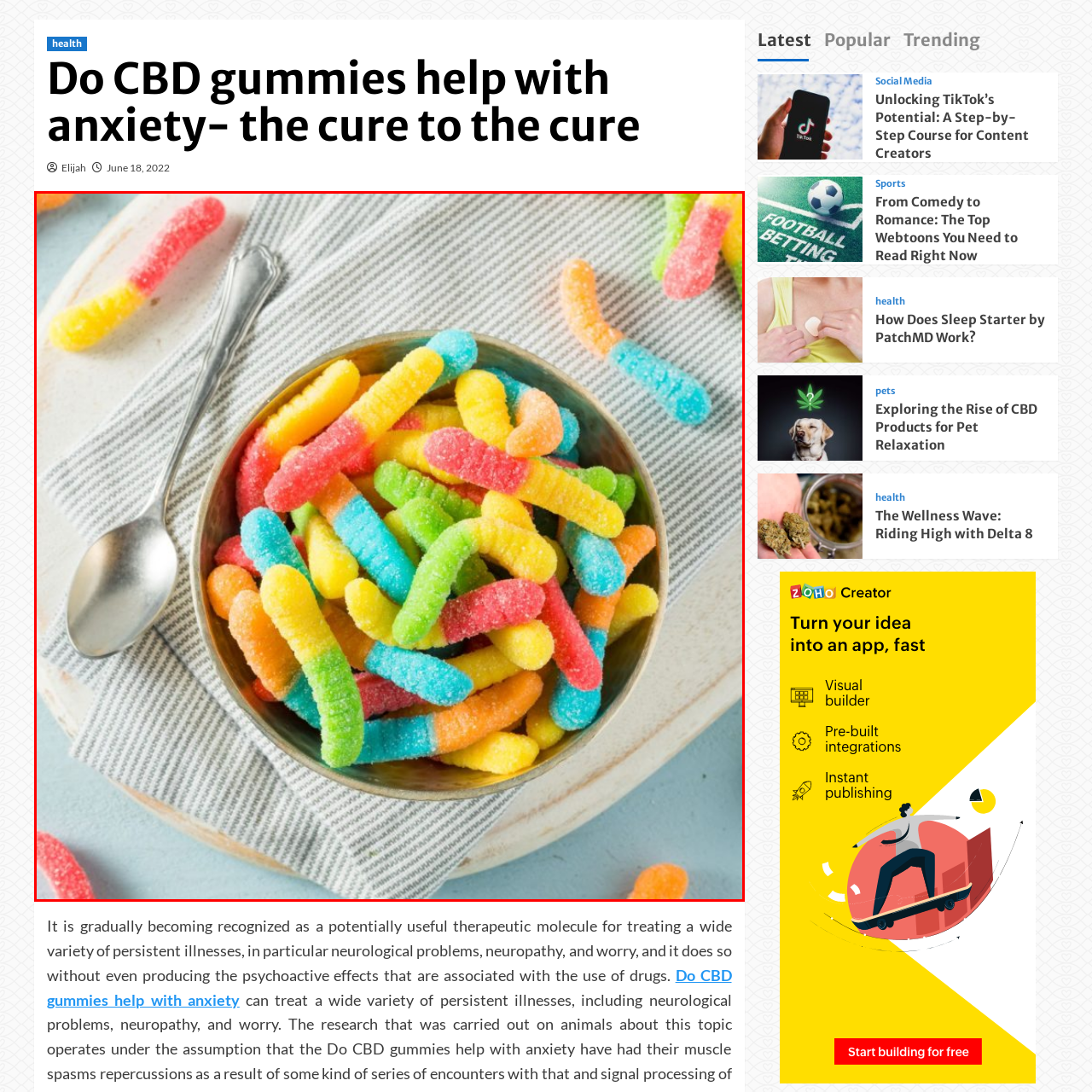Provide a comprehensive description of the image highlighted within the red bounding box.

A vibrant assortment of gummy candies fills a metallic bowl, showcasing a spectrum of bright colors, including red, yellow, green, blue, and orange. These worm-shaped sweets, coated in a light sugar dusting, are artfully scattered around the bowl, some lying atop a textured white and gray striped napkin. A delicate silver spoon rests beside the bowl, indicating the inviting nature of these treats. This image visually represents the theme of "Do CBD gummies help with anxiety," suggesting a playful and appealing take on wellness products.